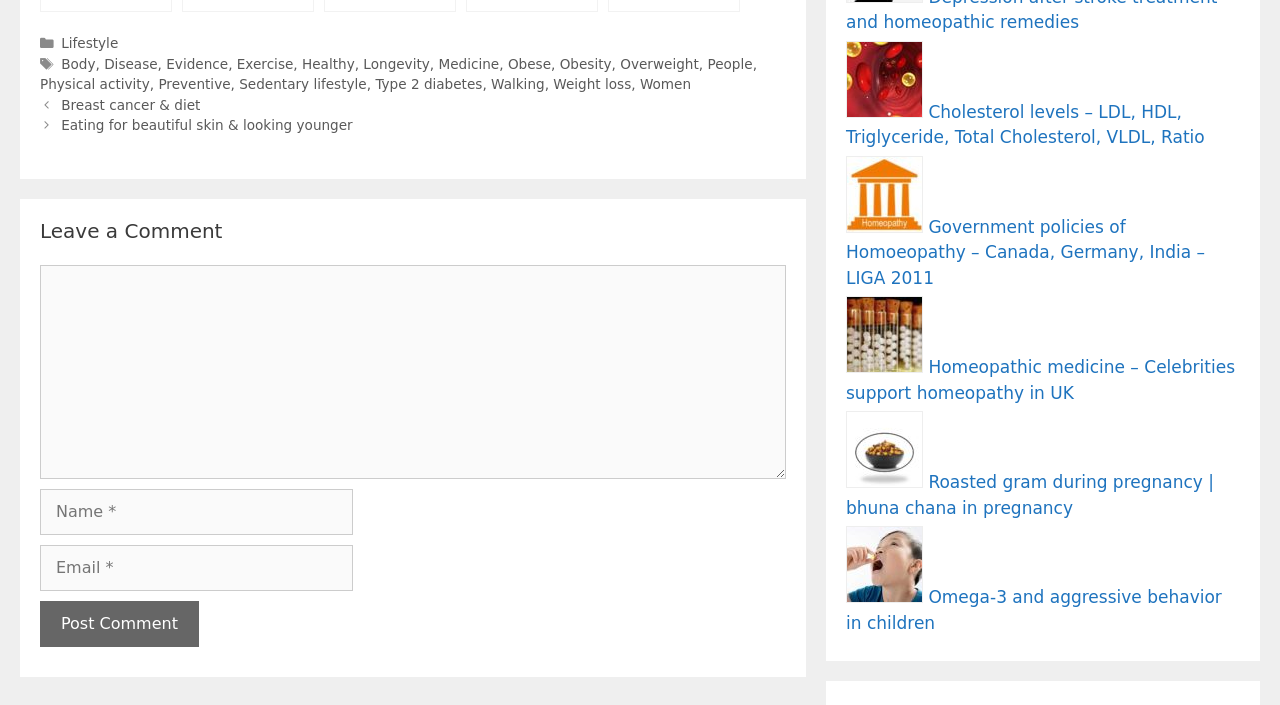Please pinpoint the bounding box coordinates for the region I should click to adhere to this instruction: "Click on the 'Lifestyle' category".

[0.048, 0.05, 0.092, 0.073]